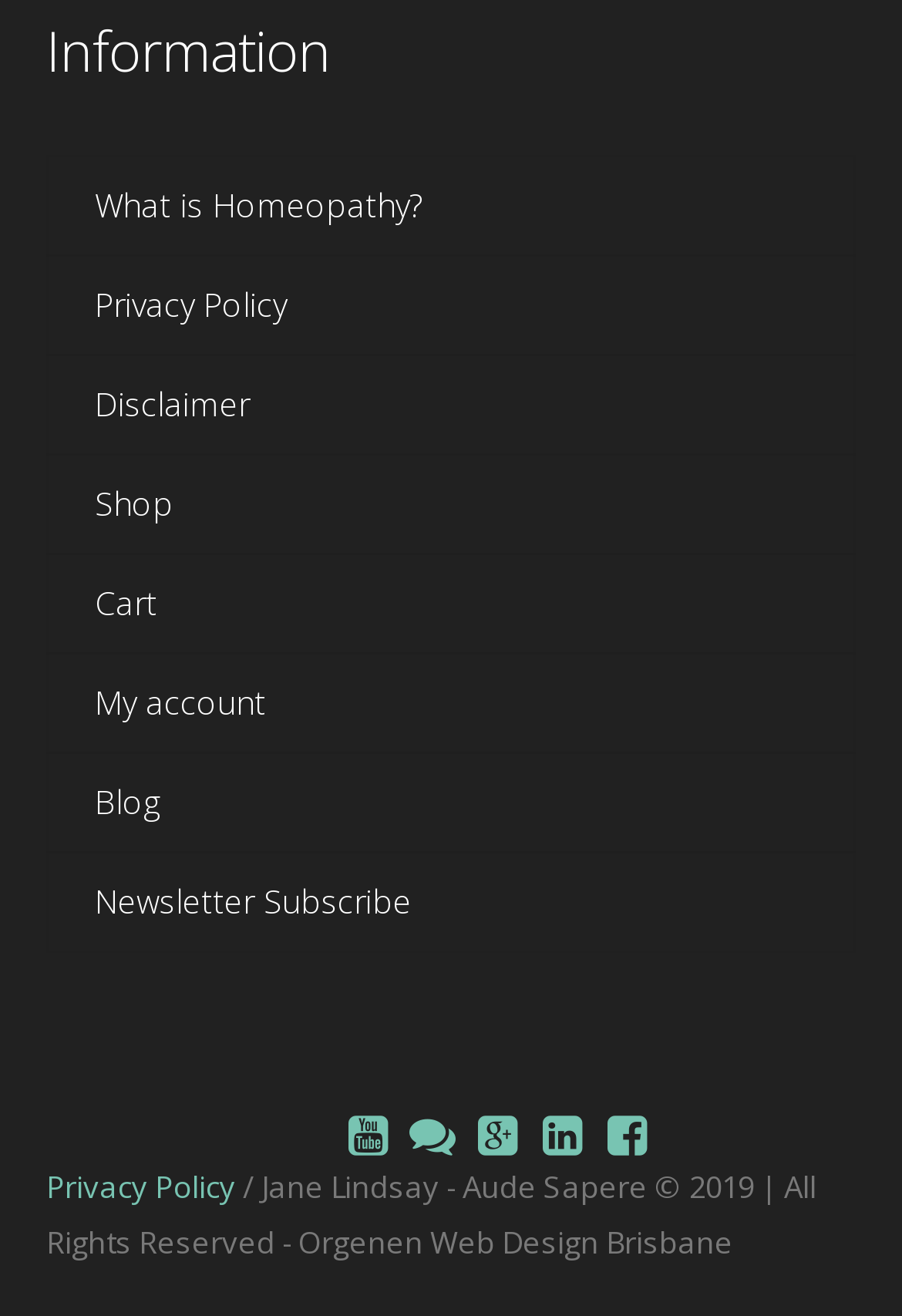What is the first link in the main menu?
Based on the screenshot, answer the question with a single word or phrase.

What is Homeopathy?